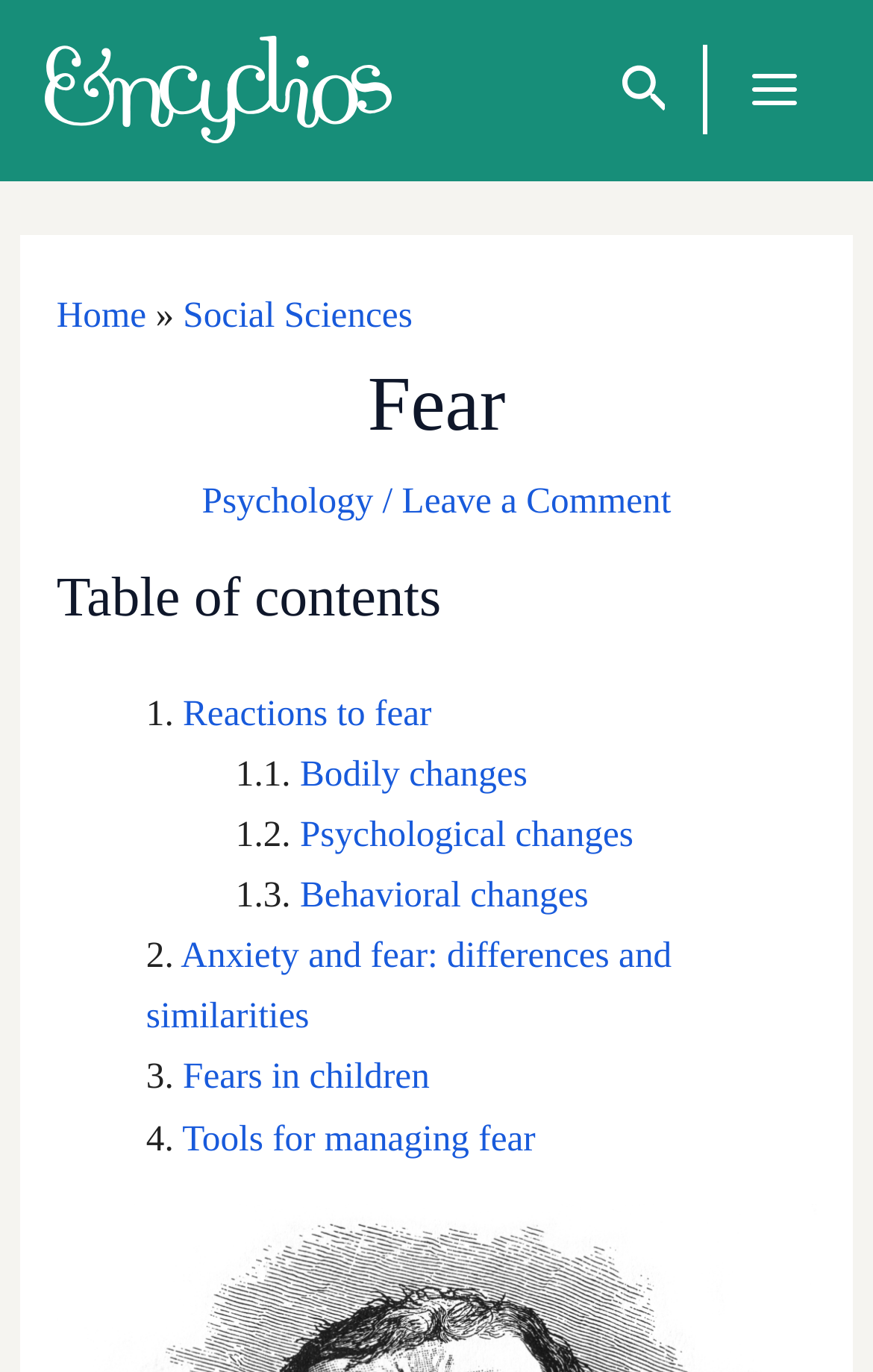Look at the image and write a detailed answer to the question: 
What is the main topic of this webpage?

Based on the webpage structure and content, the main topic of this webpage is 'Fear', which is indicated by the heading 'Fear' and the various subtopics related to fear listed in the table of contents.